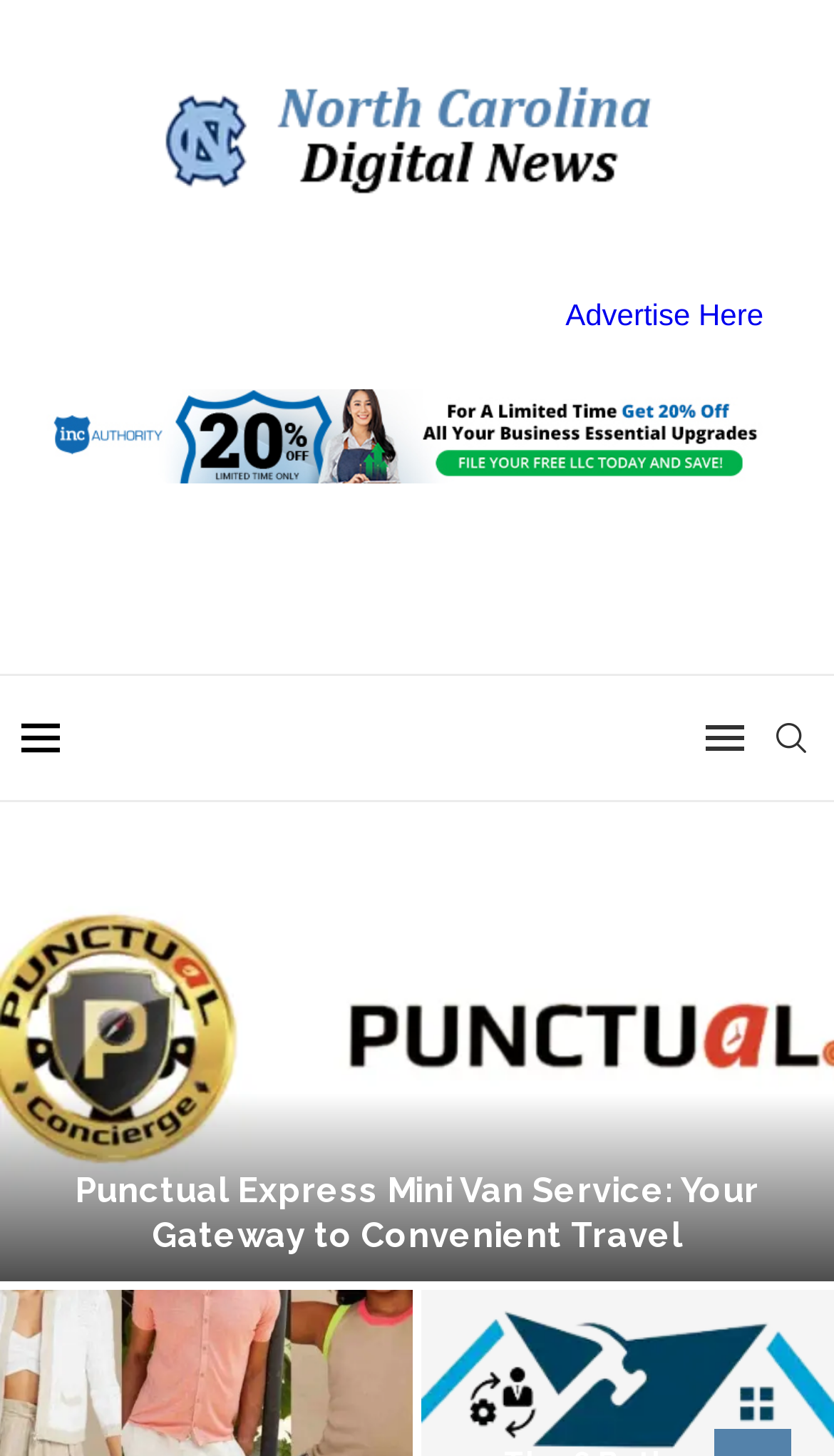What is the name of the news website?
From the image, respond using a single word or phrase.

North Carolina Digital News